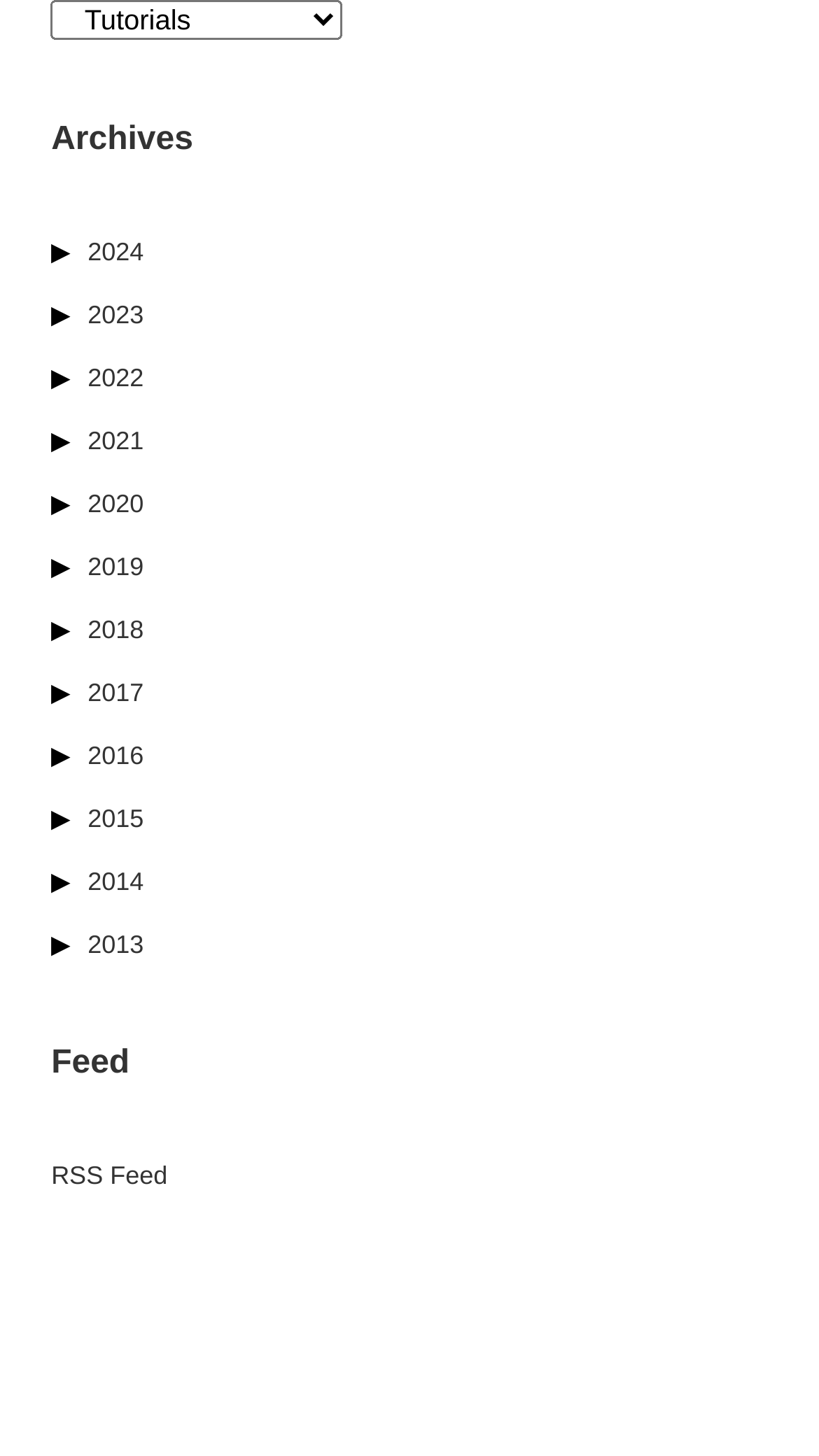Respond to the question below with a single word or phrase:
What is the purpose of the checkboxes?

Selecting archives